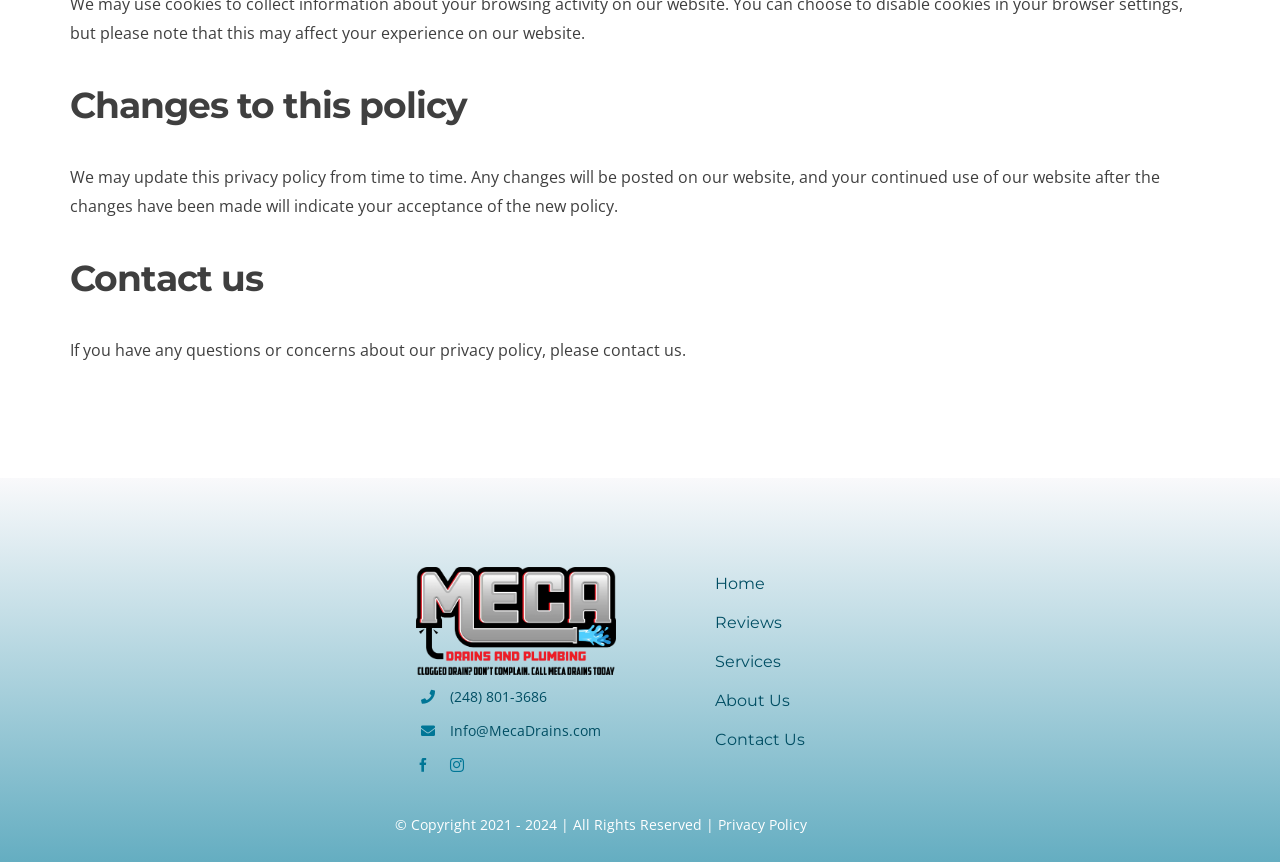Specify the bounding box coordinates of the region I need to click to perform the following instruction: "Call (248) 801-3686". The coordinates must be four float numbers in the range of 0 to 1, i.e., [left, top, right, bottom].

[0.351, 0.797, 0.427, 0.819]